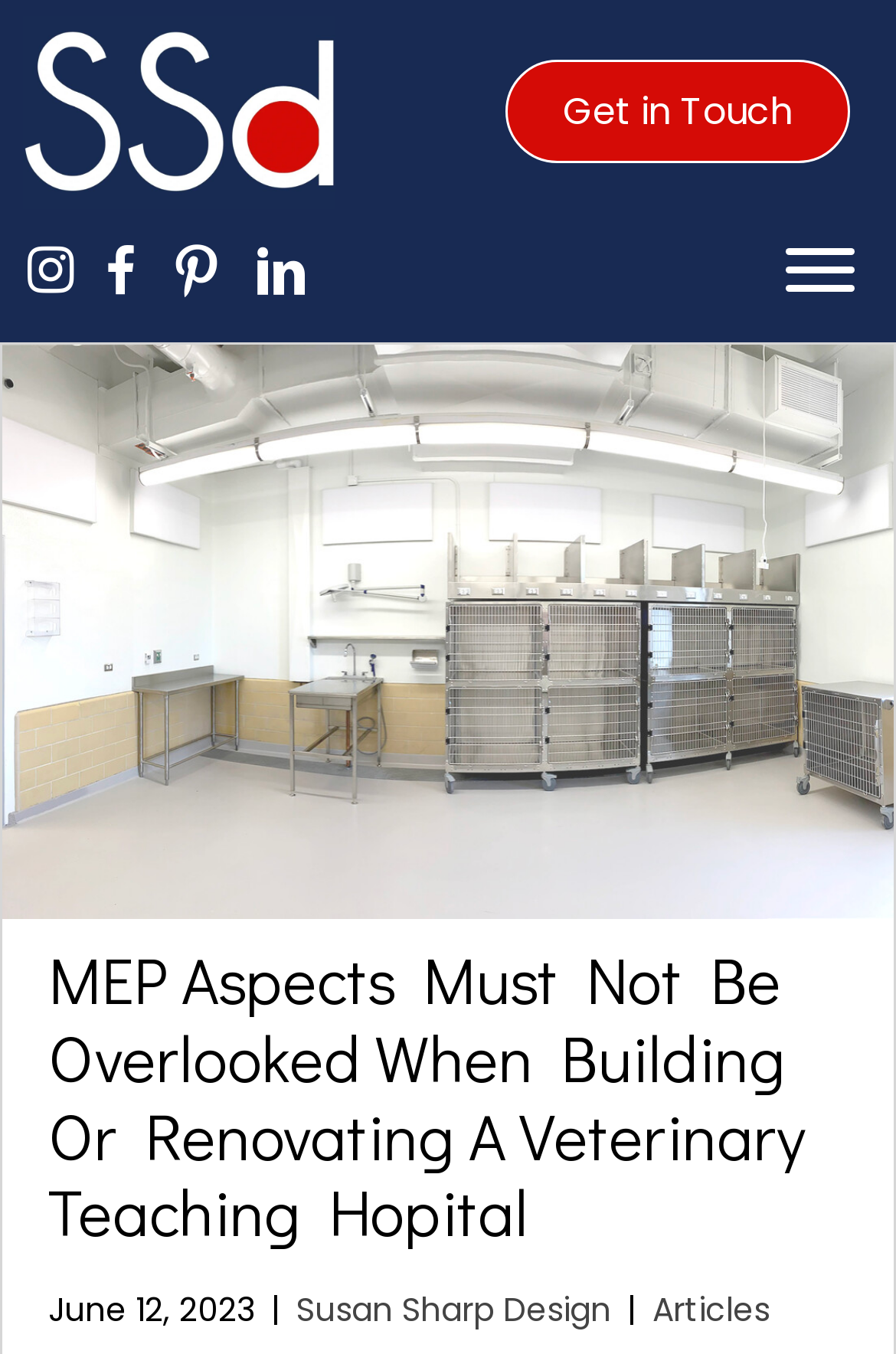Identify the bounding box of the HTML element described here: "Skip to main content". Provide the coordinates as four float numbers between 0 and 1: [left, top, right, bottom].

None